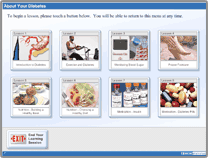Provide a thorough description of the image.

This image depicts an interactive touchscreen educational kiosk titled "About Your Diabetes." The interface features a grid layout with various buttons that users can touch to access different lessons related to diabetes management and education. The buttons include topics such as "Introduction to Diabetes," "Exercise and Diabetes," "Monitoring Blood Sugar," "Foot Care," "Nutrition," and "Medication." Each button is visually represented with an accompanying icon, designed to engage users while providing essential information for managing diabetes. A clear instruction at the top indicates that users can touch a button to begin, with a reassurance that they can return to this menu at any time. Additionally, an "EXIT" button is prominently displayed, allowing users to leave the educational session easily. The overall design is user-friendly, aiming to facilitate learning about diabetes in a straightforward manner.